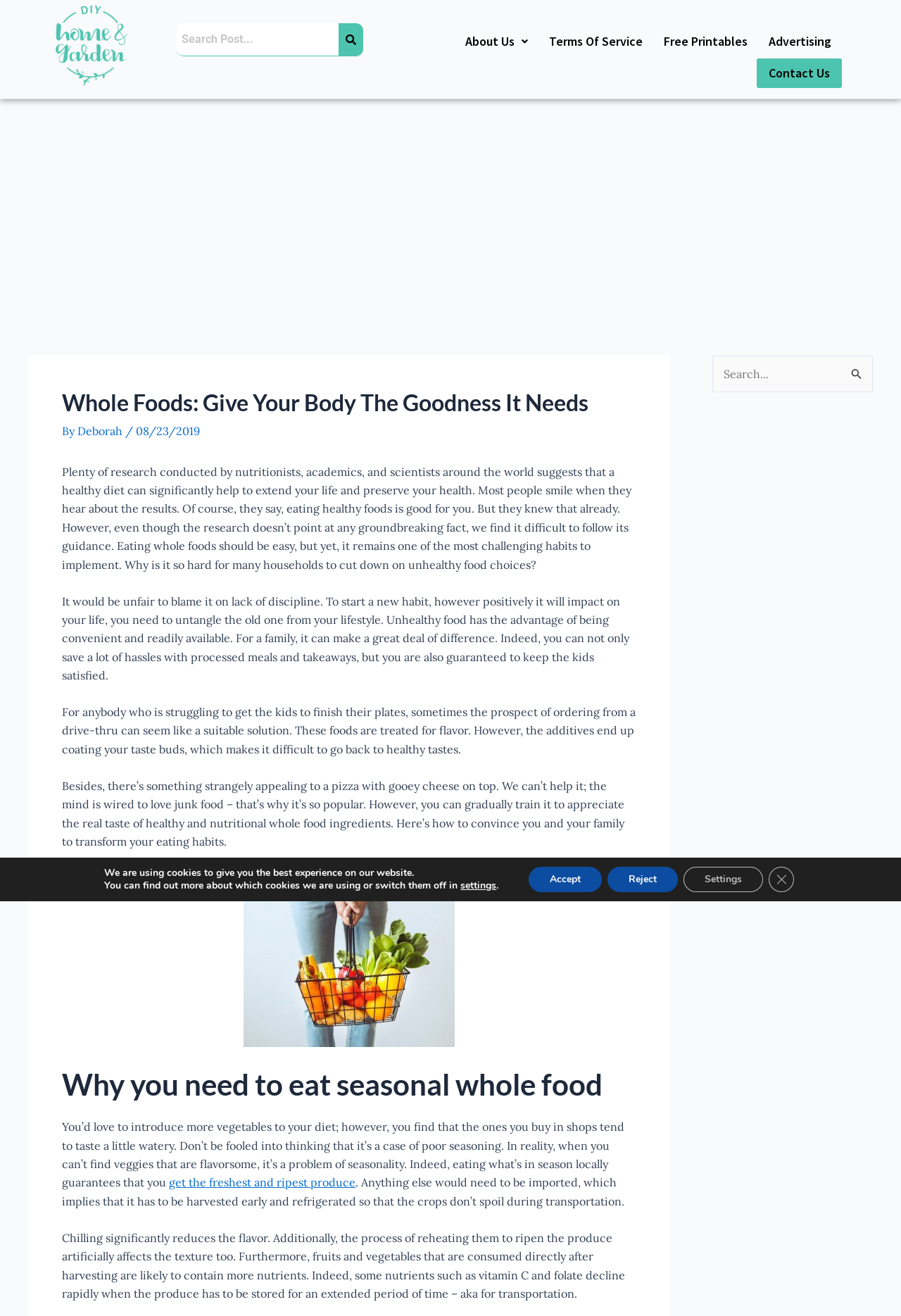Provide a comprehensive caption for the webpage.

This webpage is about the importance of eating whole foods and provides tips on how to get started. At the top left corner, there is a small contact image. Next to it, there is a search bar with a search button. Below the search bar, there are several links to different sections of the website, including "About Us", "Terms Of Service", "Free Printables", "Advertising", and "Contact Us".

The main content of the webpage is an article about whole foods. The article title, "Whole Foods: Give Your Body The Goodness It Needs", is displayed prominently at the top of the page. The author's name, "Deborah", and the date "08/23/2019" are also shown. The article discusses the benefits of eating whole foods and how it can be challenging to implement this habit. It also explains how unhealthy food choices can be convenient and appealing, but ultimately detrimental to our health.

There are several paragraphs of text in the article, with a few images scattered throughout. One image is of whole foods, and it is placed in the middle of the page. The article also discusses the importance of eating seasonal whole foods and how it can affect the flavor and nutritional value of the produce.

On the right side of the page, there is a search bar with a search button and a few buttons to navigate the website. At the bottom of the page, there is a GDPR cookie banner that informs users about the use of cookies on the website and provides options to accept, reject, or customize cookie settings.